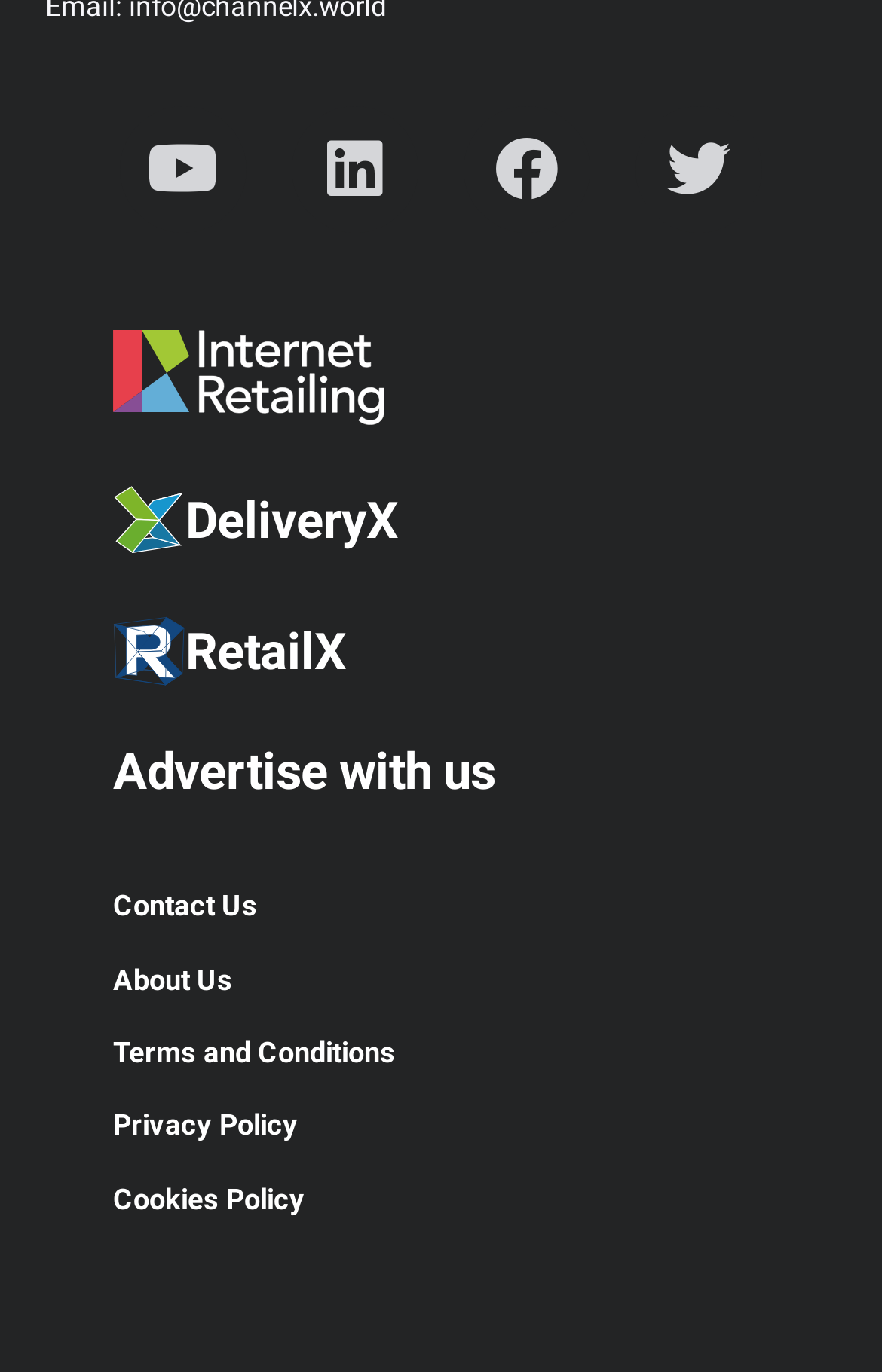Identify the bounding box coordinates of the specific part of the webpage to click to complete this instruction: "Click on DeliveryX".

[0.077, 0.331, 0.923, 0.426]